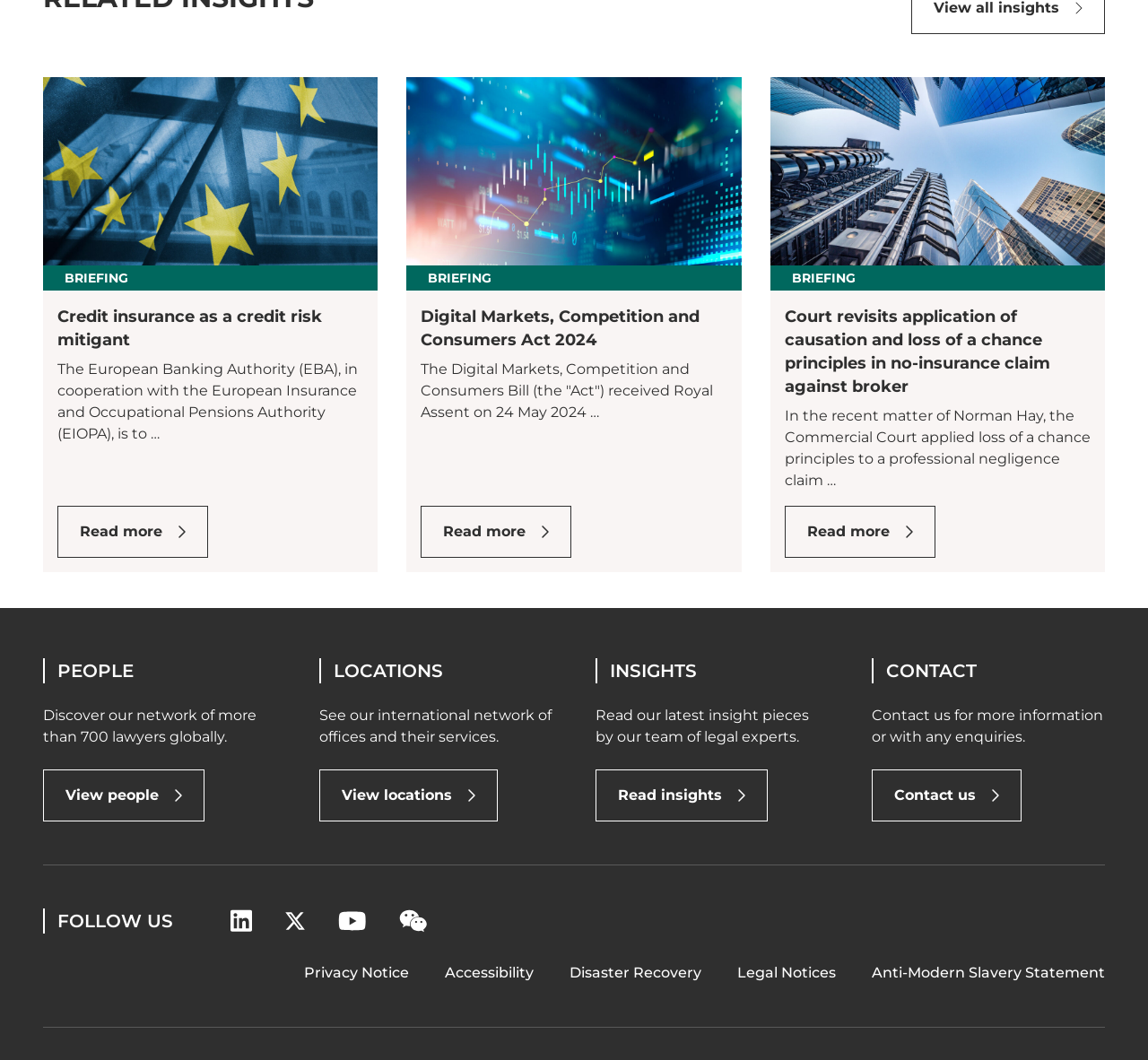Determine the bounding box coordinates of the clickable region to carry out the instruction: "Read more about Credit insurance as a credit risk mitigant".

[0.038, 0.073, 0.329, 0.54]